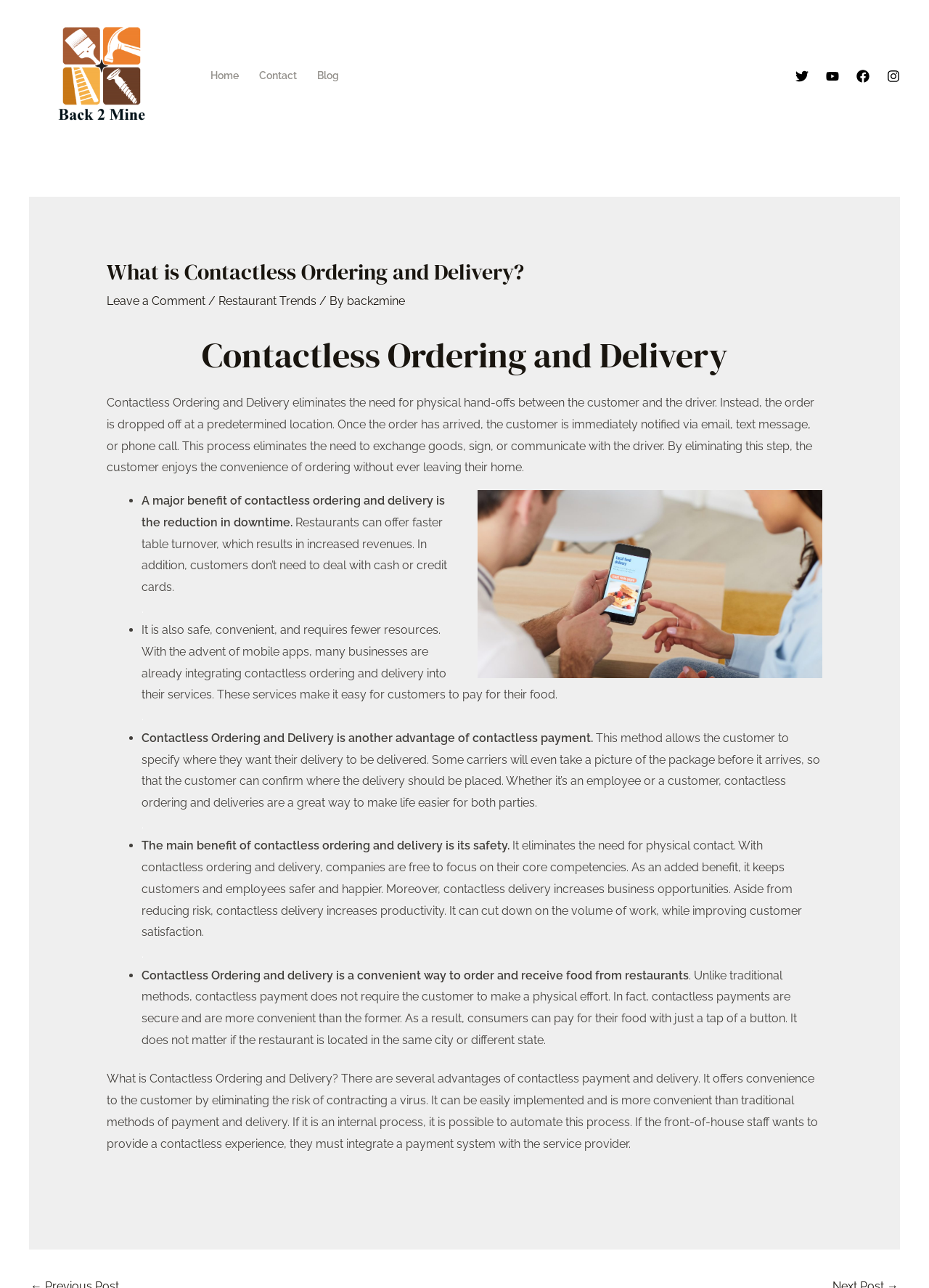What is the main topic of this webpage?
Refer to the image and answer the question using a single word or phrase.

Contactless Ordering and Delivery